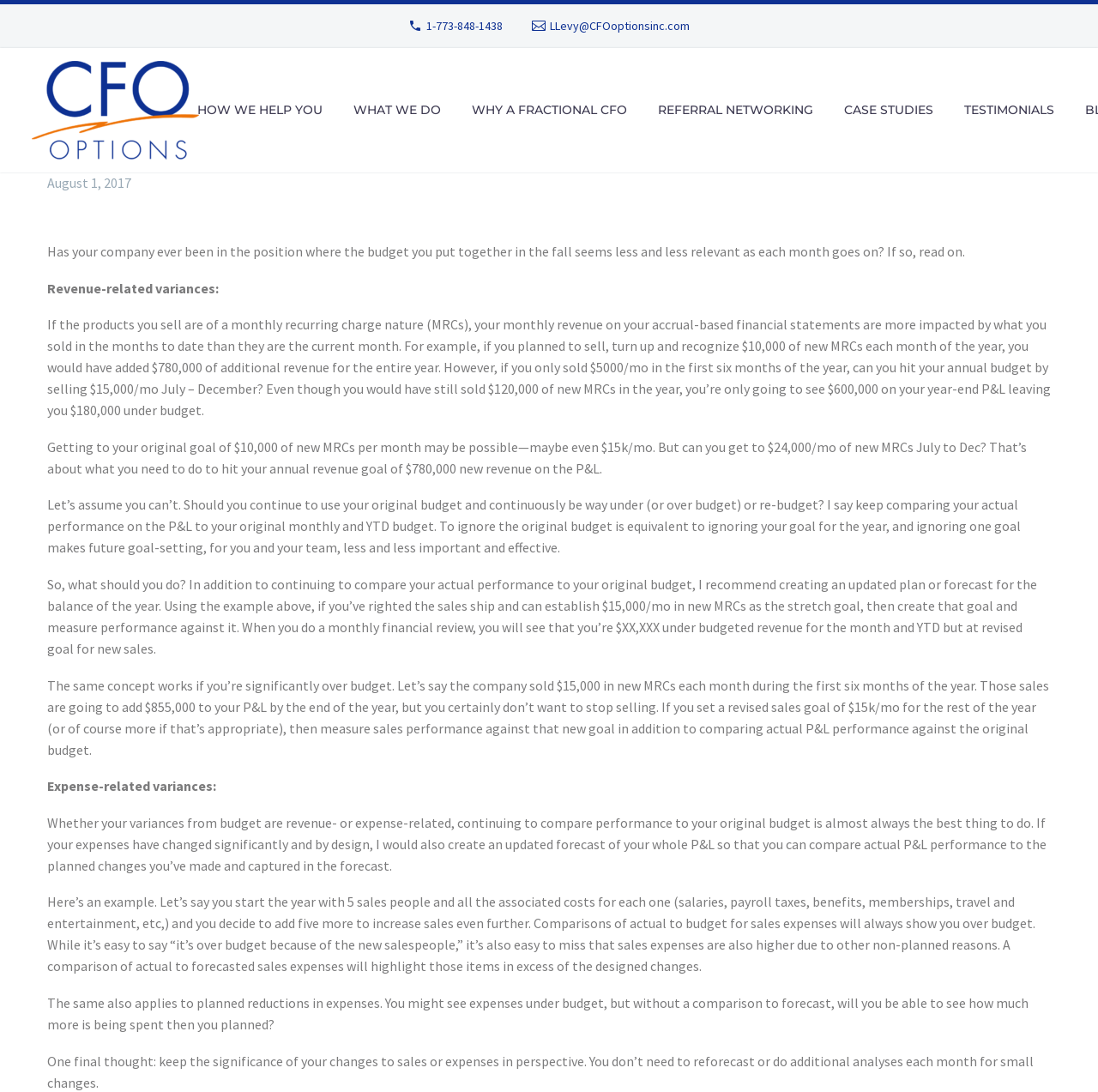Identify the bounding box coordinates of the region that needs to be clicked to carry out this instruction: "Email the CFO". Provide these coordinates as four float numbers ranging from 0 to 1, i.e., [left, top, right, bottom].

[0.501, 0.016, 0.628, 0.031]